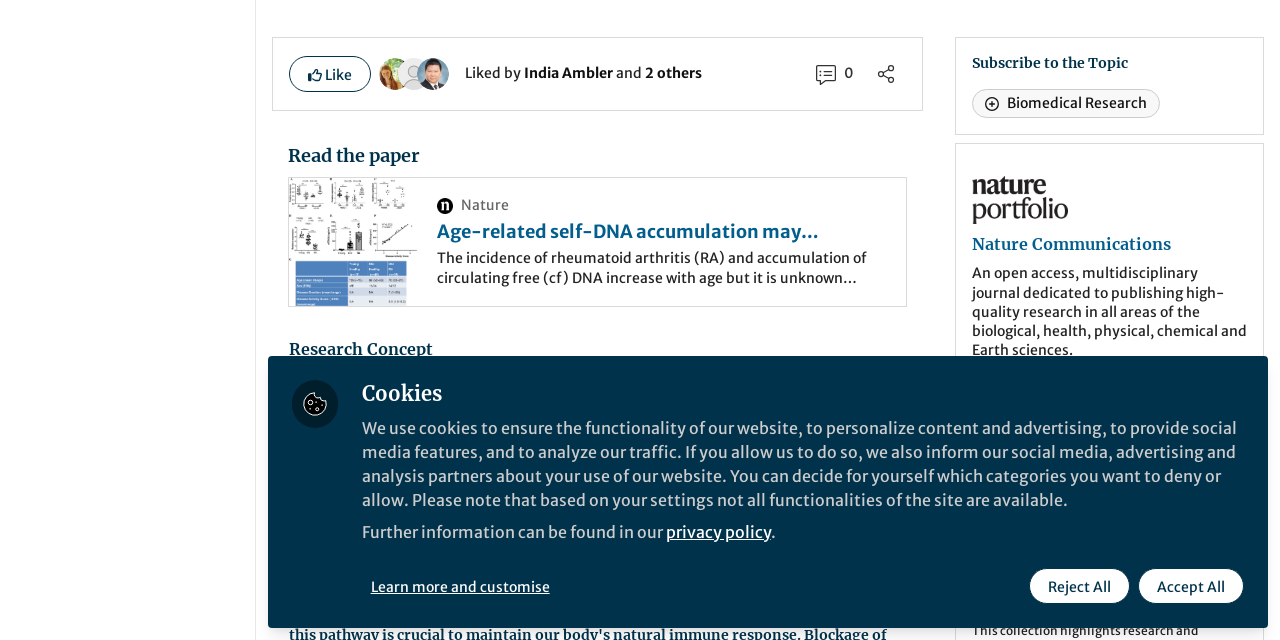Predict the bounding box for the UI component with the following description: "aria-label="Share"".

[0.676, 0.084, 0.708, 0.147]